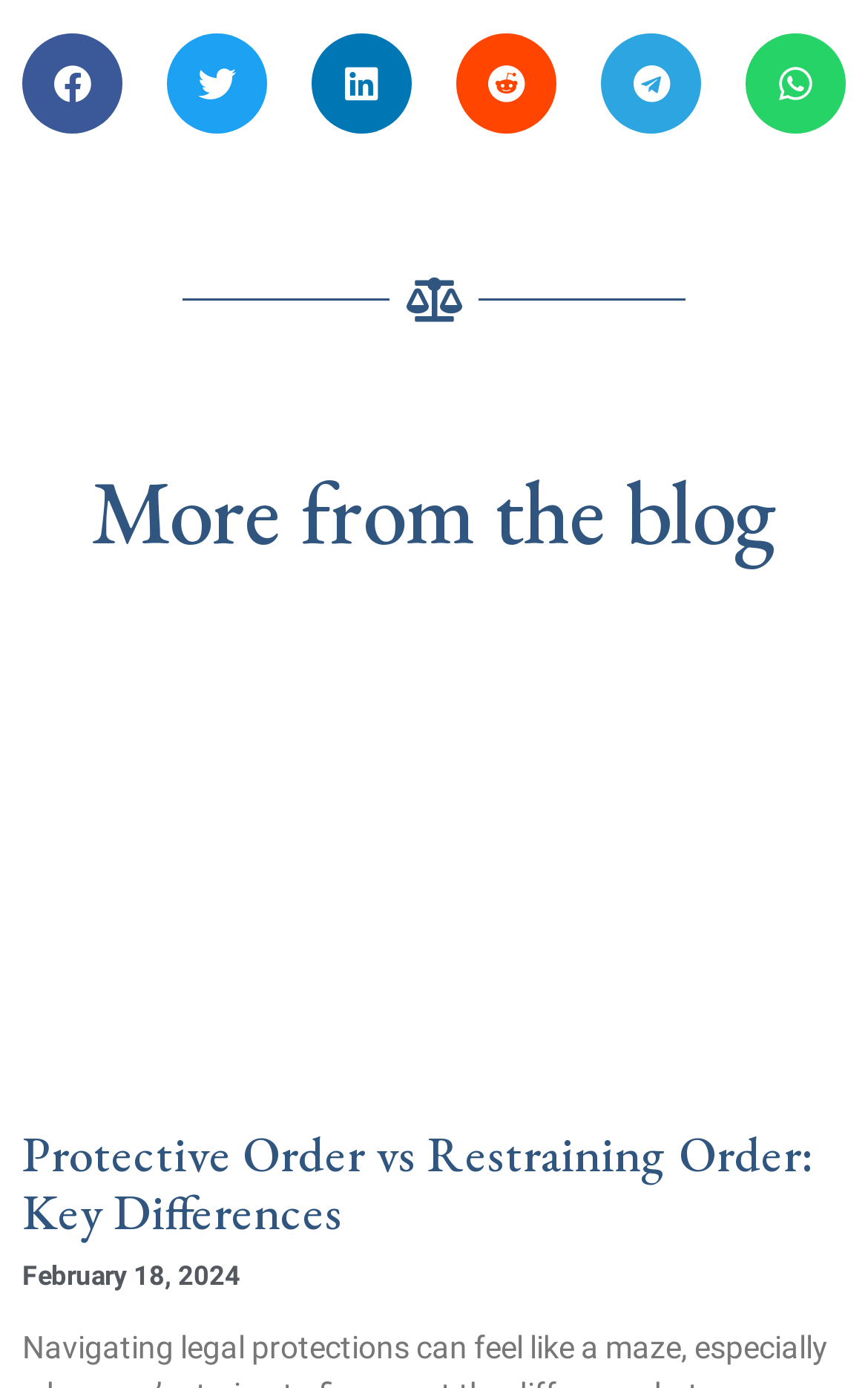Can you find the bounding box coordinates for the UI element given this description: "aria-label="Share on whatsapp""? Provide the coordinates as four float numbers between 0 and 1: [left, top, right, bottom].

[0.859, 0.023, 0.974, 0.096]